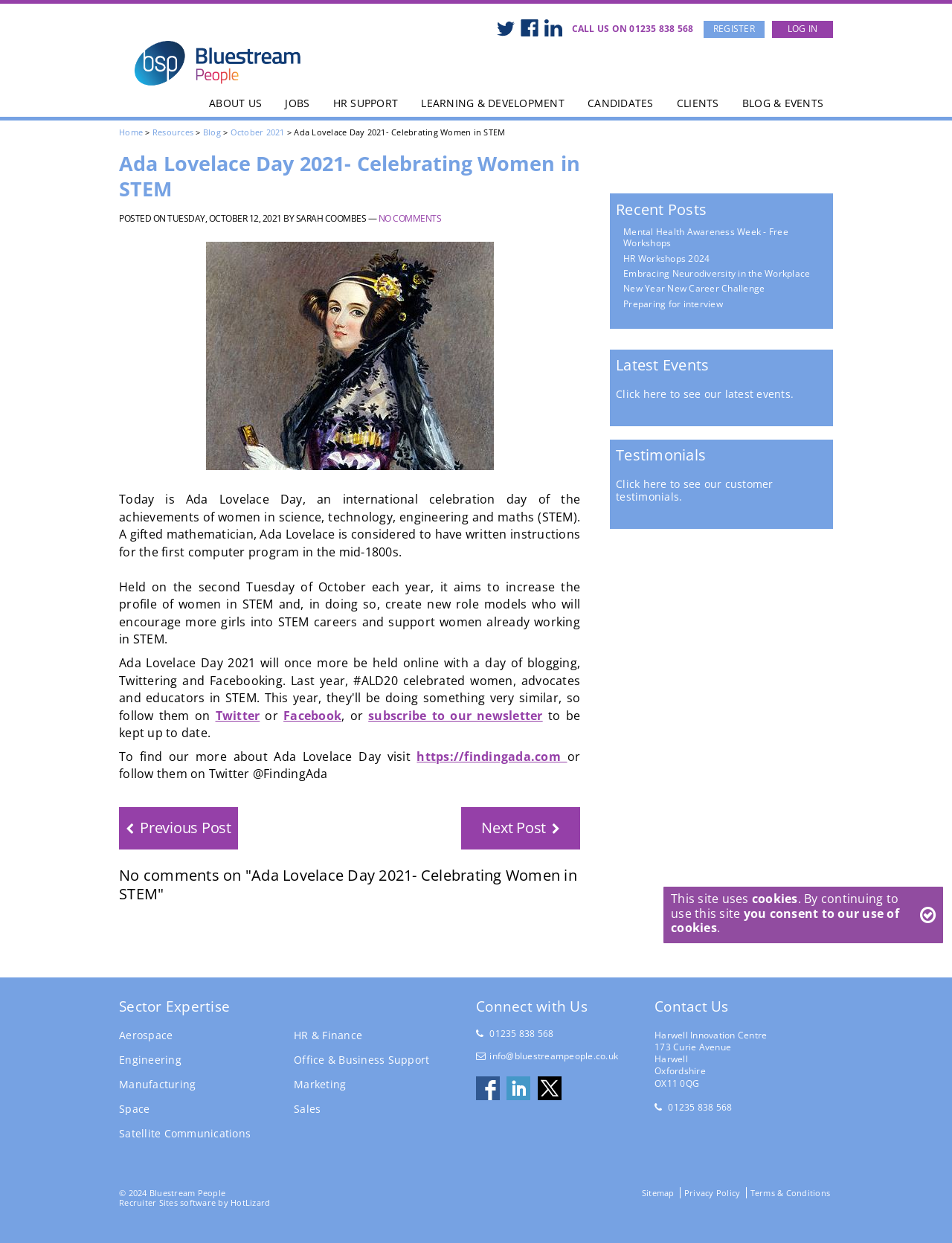Please reply to the following question with a single word or a short phrase:
What is the purpose of Ada Lovelace Day?

To increase the profile of women in STEM